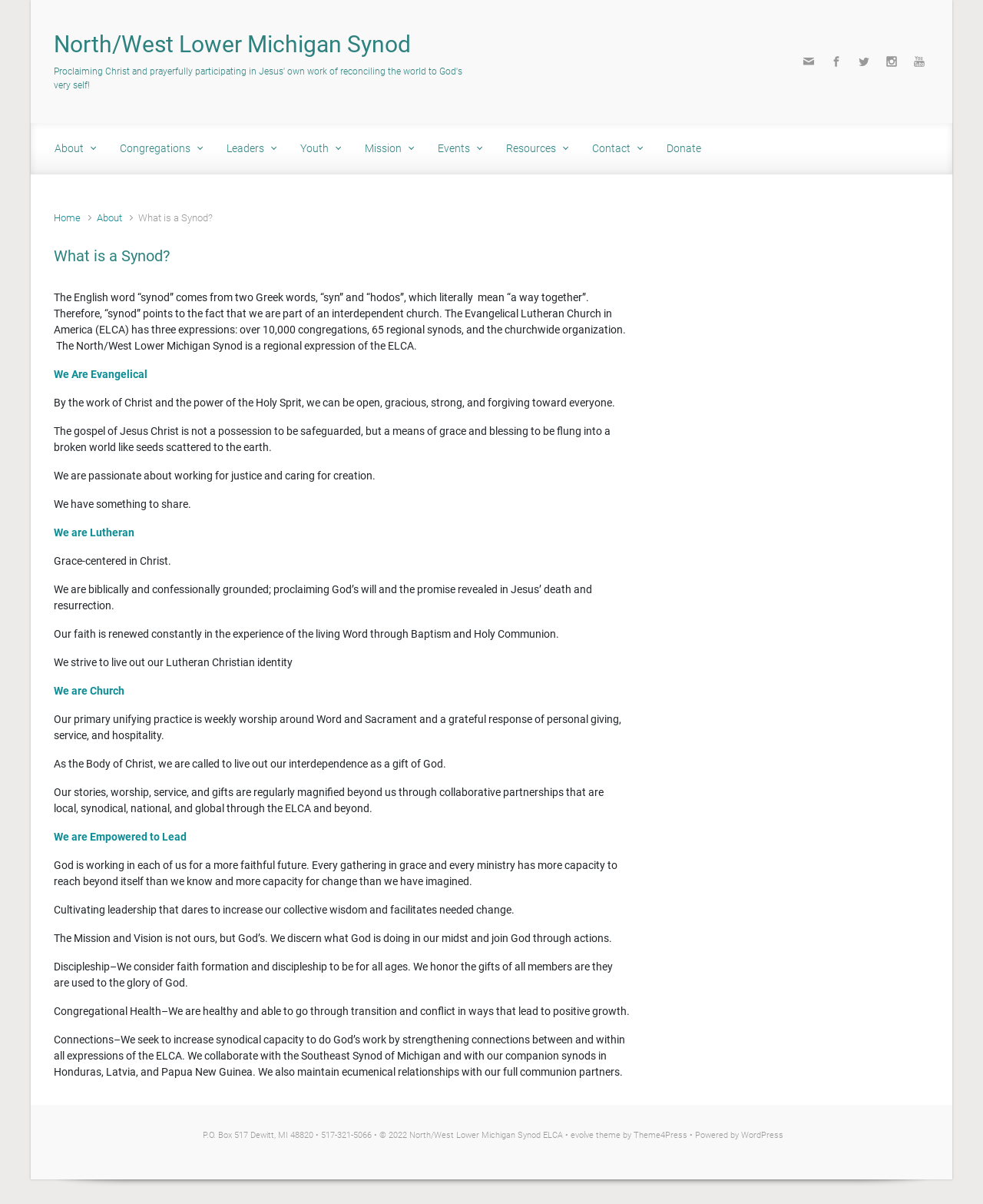What is the meaning of the word 'synod'?
Based on the image, answer the question with a single word or brief phrase.

a way together